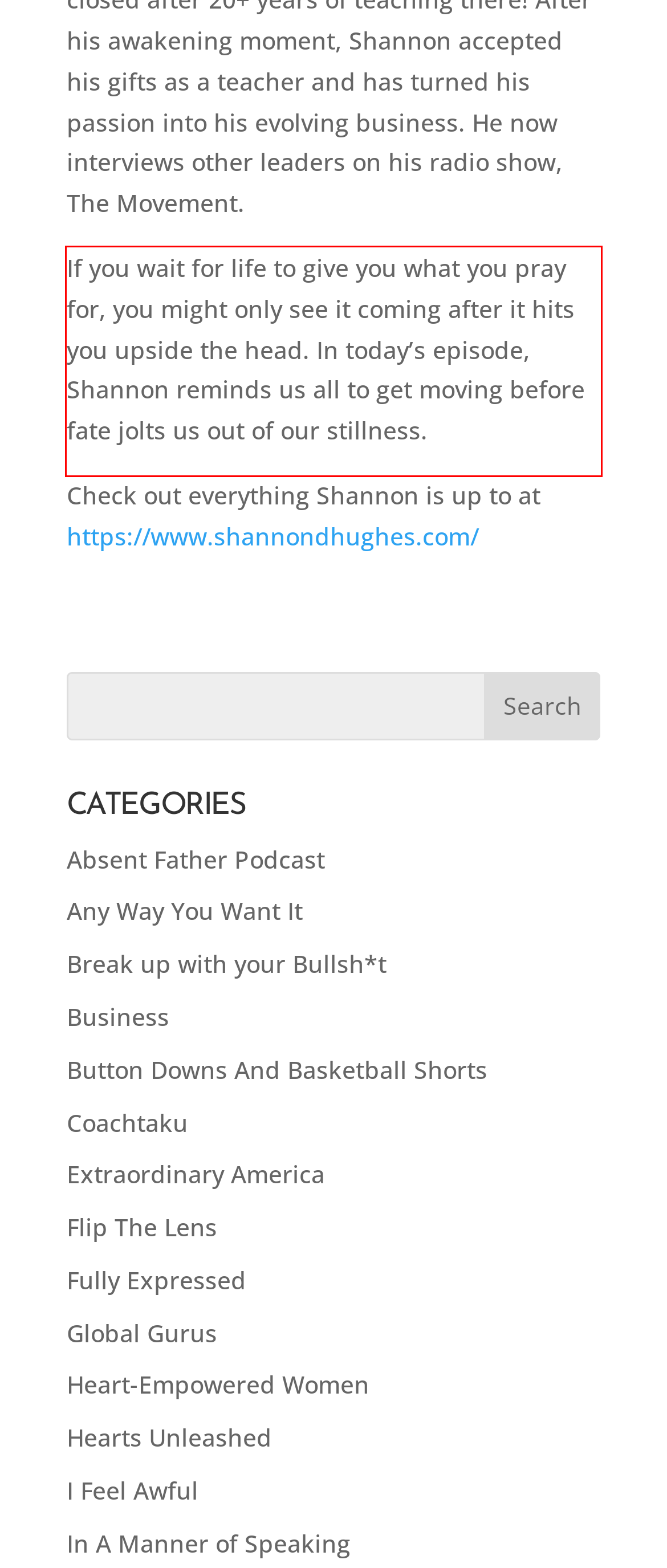You have a screenshot of a webpage with a red bounding box. Use OCR to generate the text contained within this red rectangle.

​If you wait for life to give you what you pray for, you might only see it coming after it hits you upside the head. In today’s episode, Shannon reminds us all to get moving before fate jolts us out of our stillness.